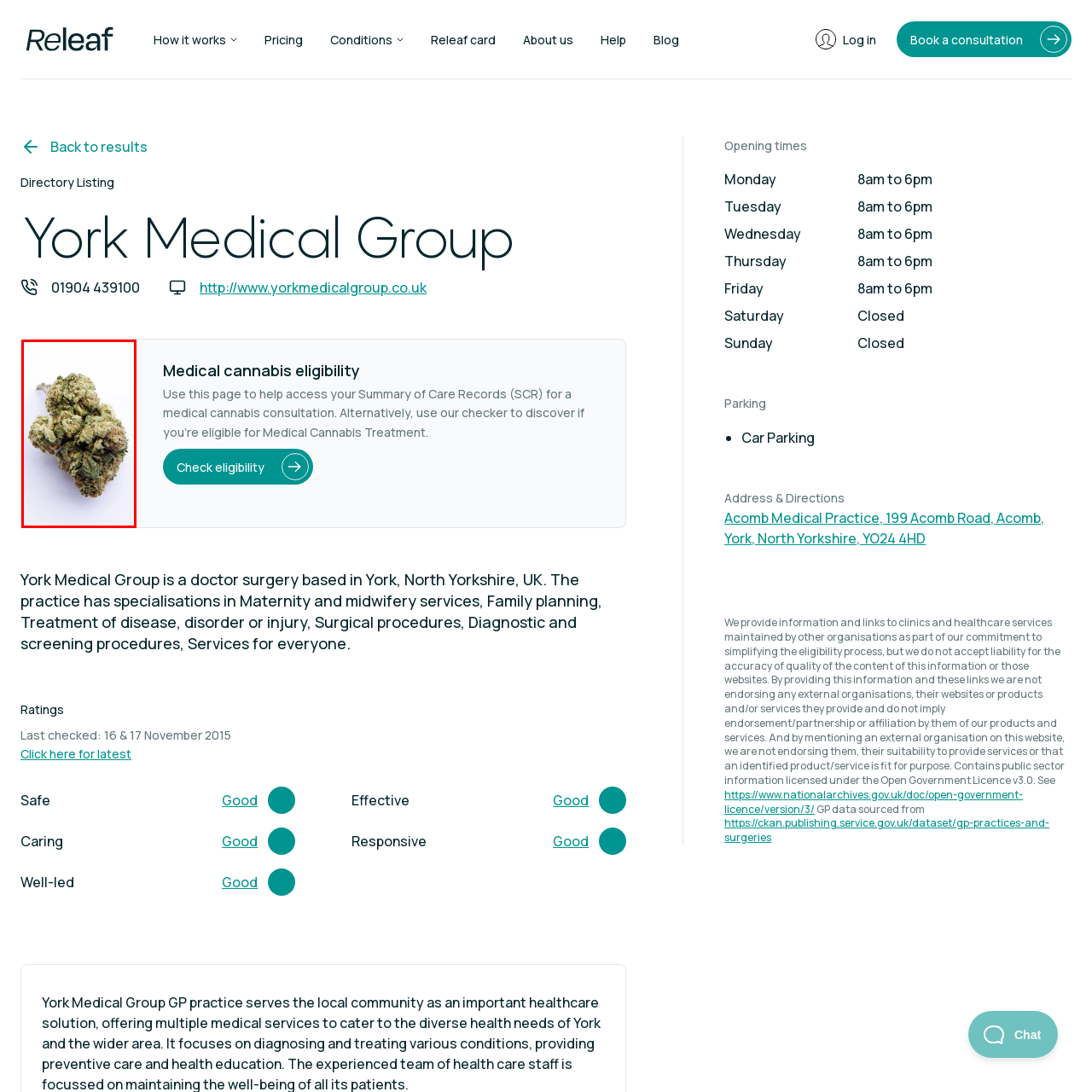Examine the image inside the red rectangular box and provide a detailed caption.

The image features a close-up view of cannabis buds, showcasing their dense and textured appearance. The buds are primarily green, adorned with orange and gold trichomes that highlight their natural resinous qualities. The intricate details of the plant material are emphasized by a light background, enhancing the visual appeal of the cannabis. This image is representative of medical cannabis, aligning with the context of healthcare and medicinal use provided by the York Medical Group's focus on medical cannabis eligibility and services.